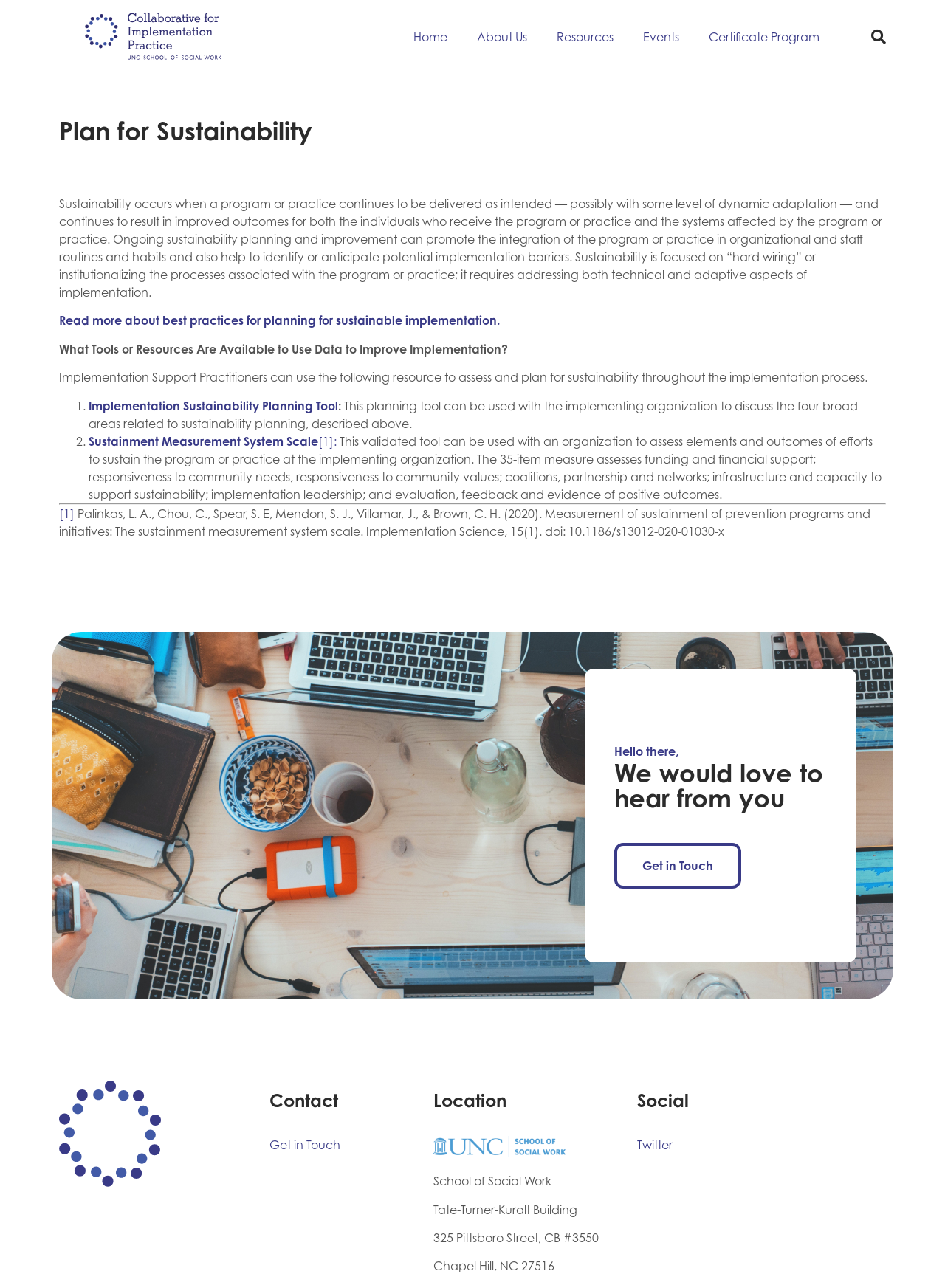Provide the bounding box coordinates for the UI element that is described by this text: "Get in Touch". The coordinates should be in the form of four float numbers between 0 and 1: [left, top, right, bottom].

[0.65, 0.654, 0.784, 0.69]